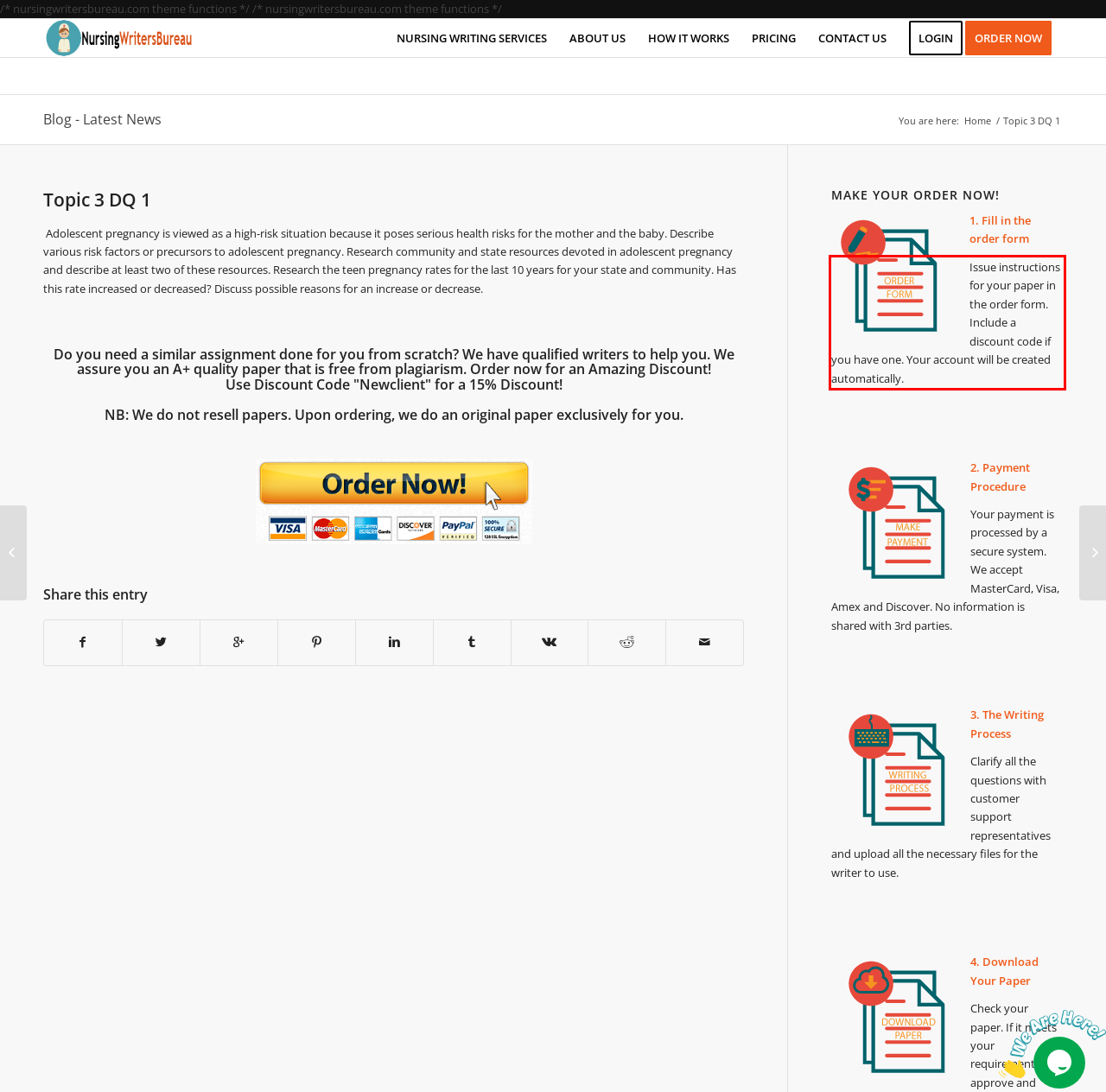You are provided with a screenshot of a webpage containing a red bounding box. Please extract the text enclosed by this red bounding box.

Issue instructions for your paper in the order form. Include a discount code if you have one. Your account will be created automatically.